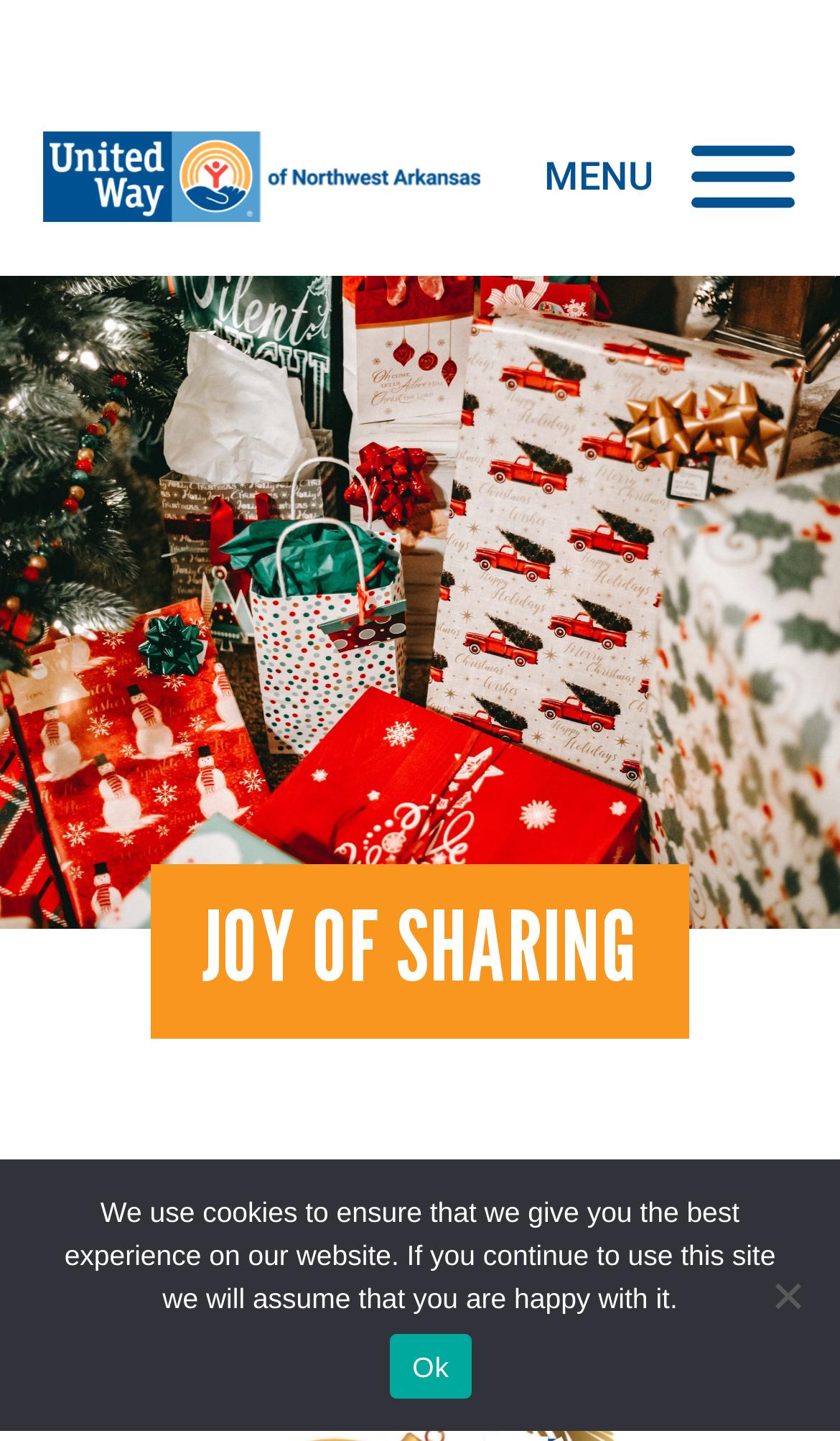Identify and provide the title of the webpage.

JOY OF SHARING